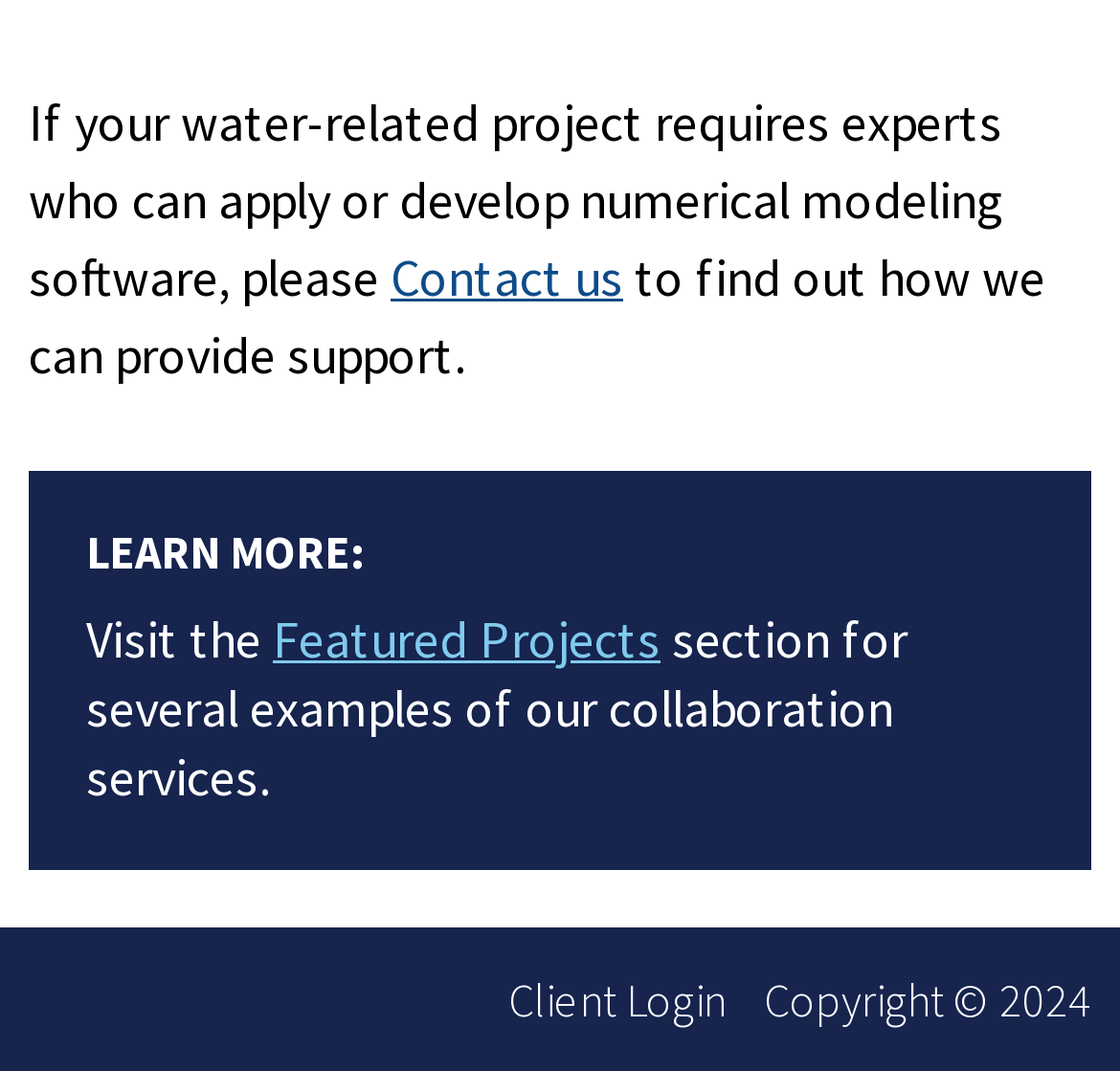Please give a one-word or short phrase response to the following question: 
What is the purpose of the 'Client Login' link?

For clients to log in